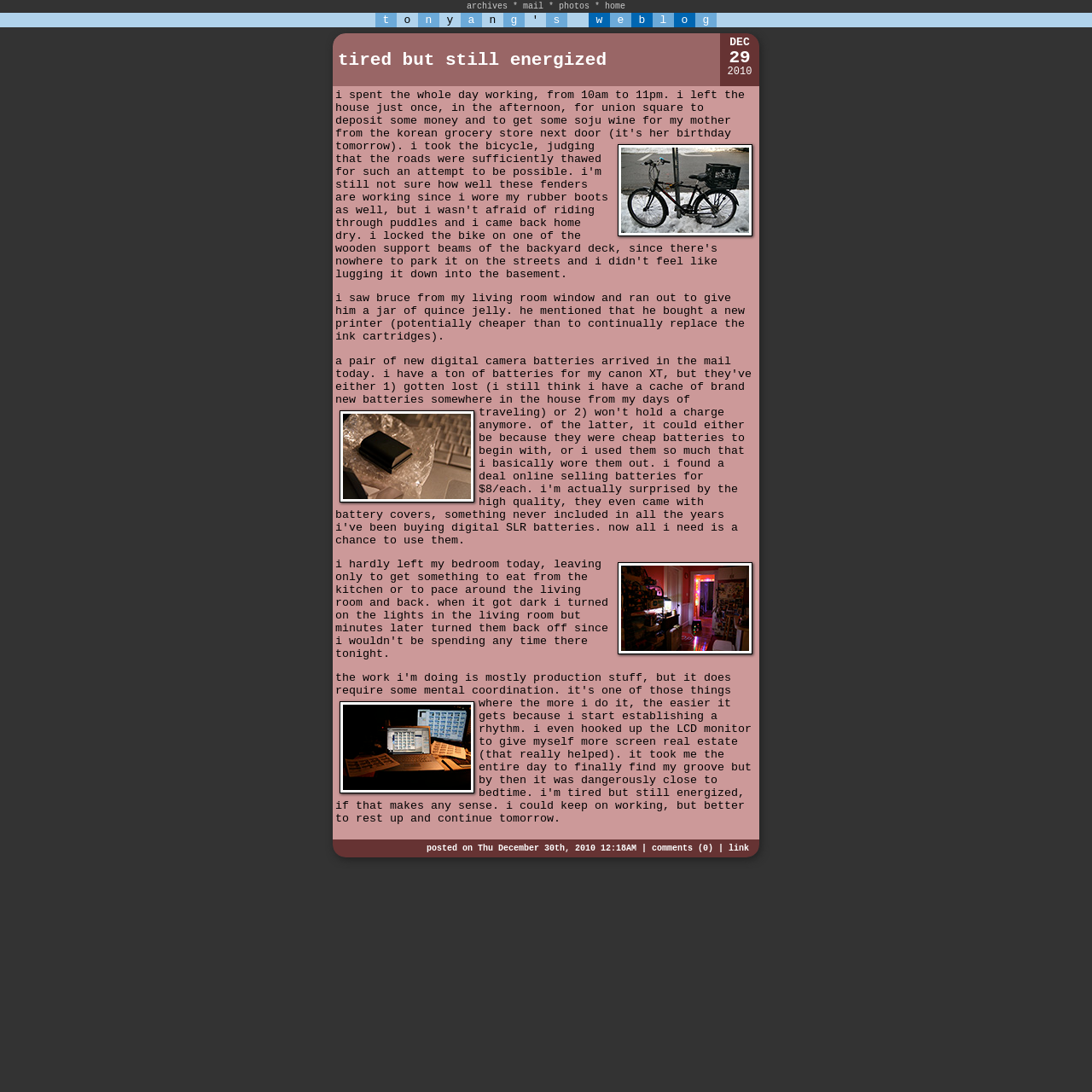What did the author give to Bruce?
Answer the question with a single word or phrase, referring to the image.

a jar of quince jelly